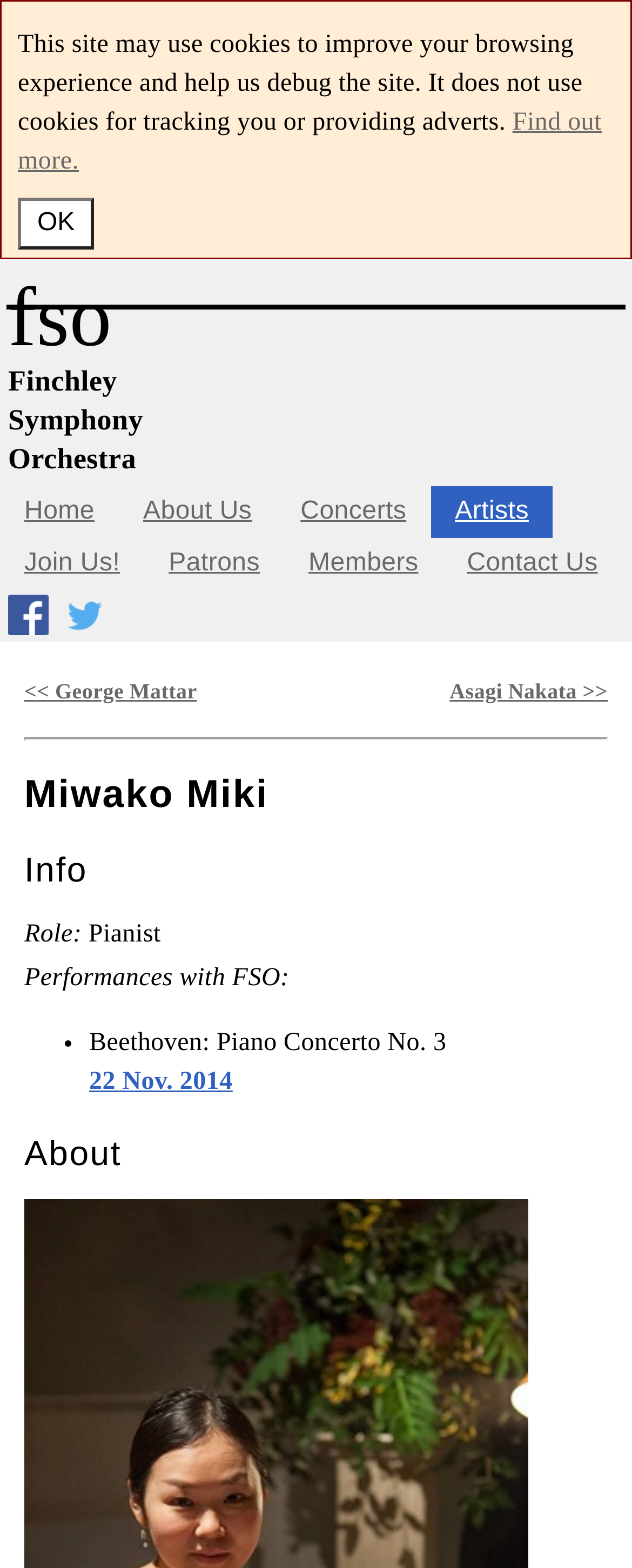Indicate the bounding box coordinates of the element that must be clicked to execute the instruction: "go to home page". The coordinates should be given as four float numbers between 0 and 1, i.e., [left, top, right, bottom].

[0.0, 0.31, 0.188, 0.343]